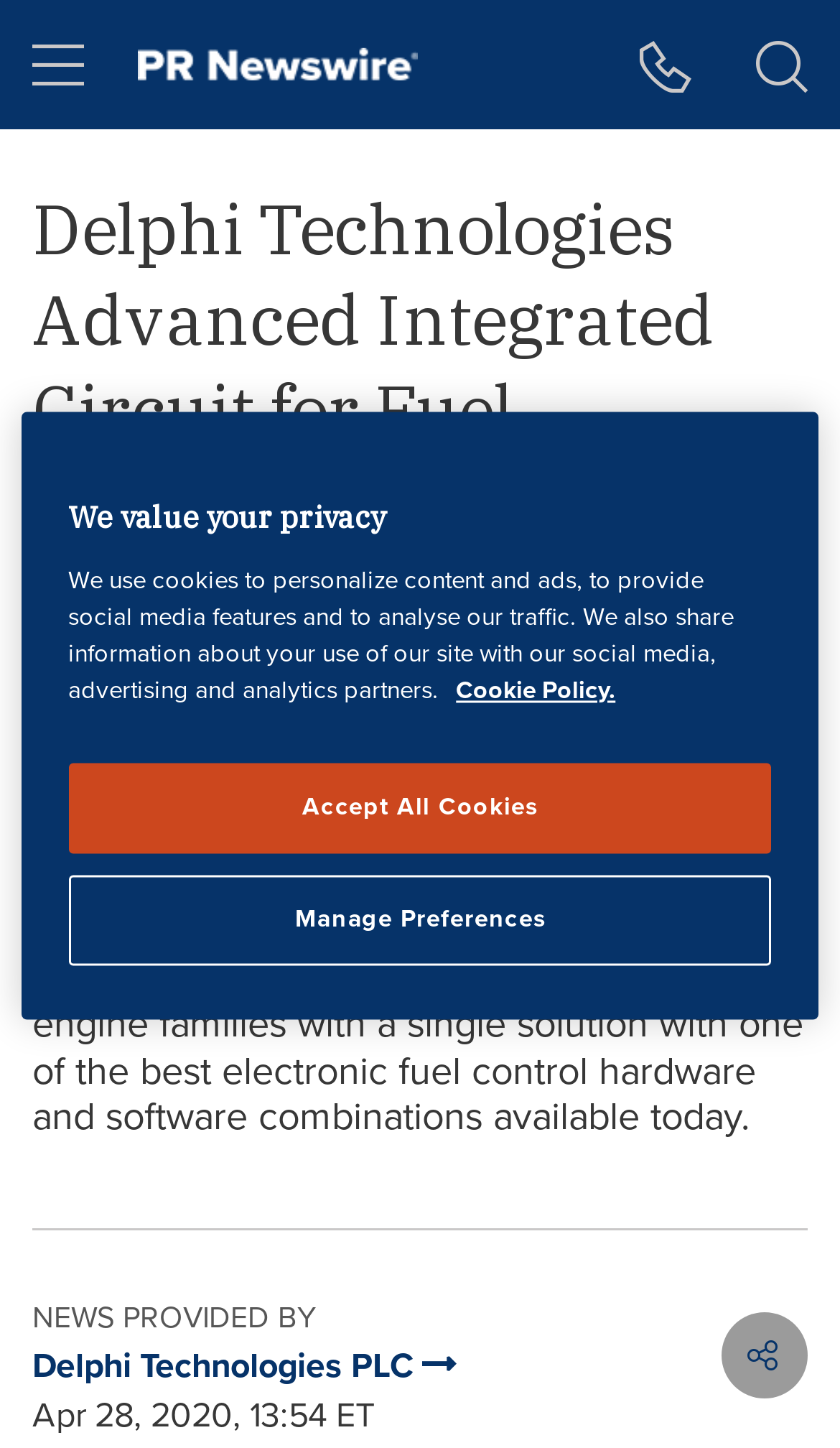Answer this question in one word or a short phrase: What is the name of the company that provided the news?

Delphi Technologies PLC